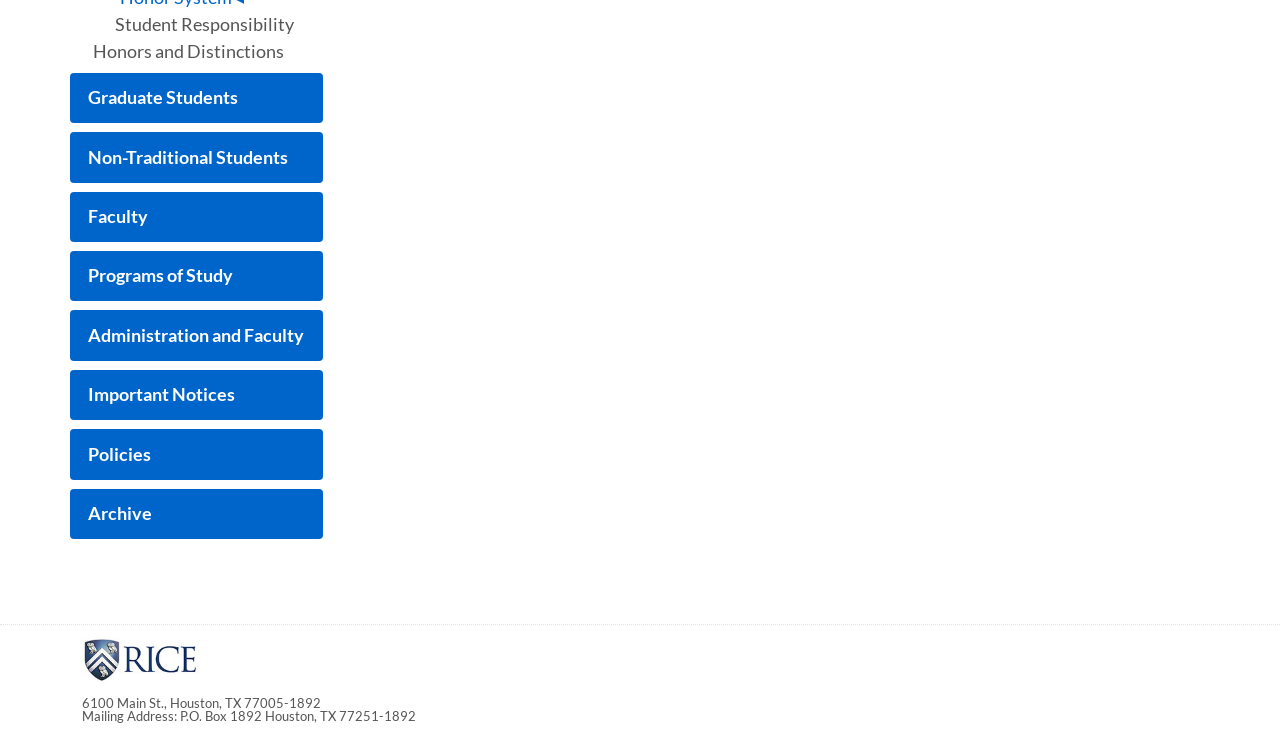Can you find the bounding box coordinates for the UI element given this description: "Programs of Study"? Provide the coordinates as four float numbers between 0 and 1: [left, top, right, bottom].

[0.055, 0.336, 0.252, 0.403]